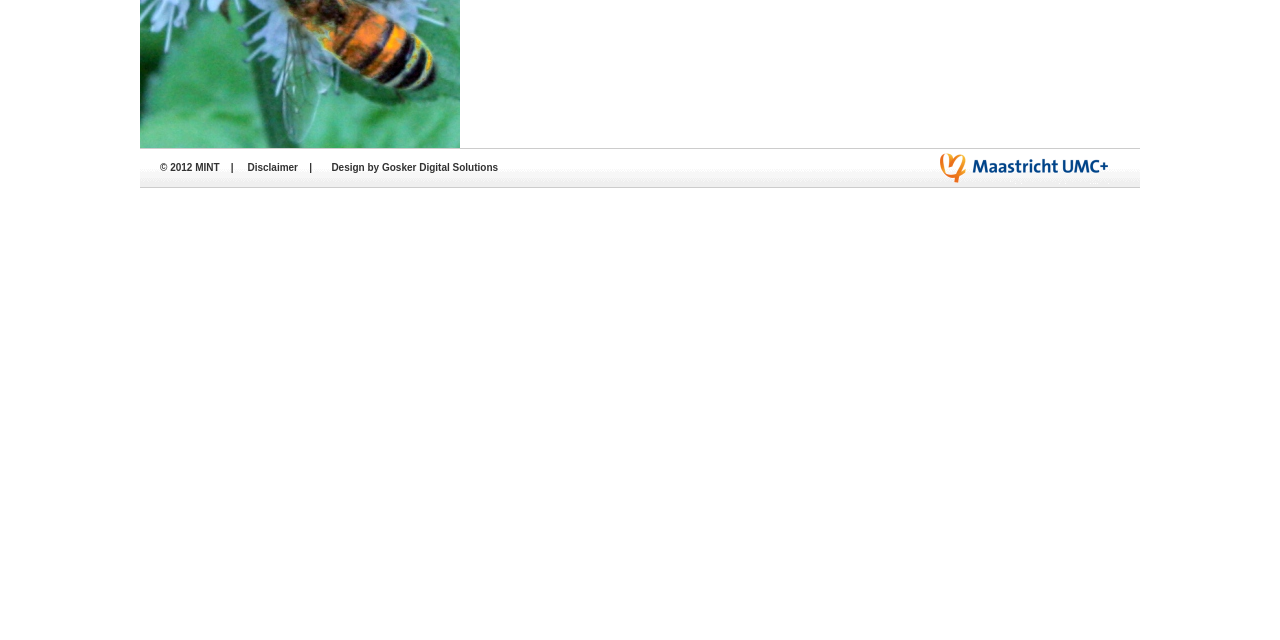Using the element description provided, determine the bounding box coordinates in the format (top-left x, top-left y, bottom-right x, bottom-right y). Ensure that all values are floating point numbers between 0 and 1. Element description: Disclaimer

[0.193, 0.253, 0.233, 0.27]